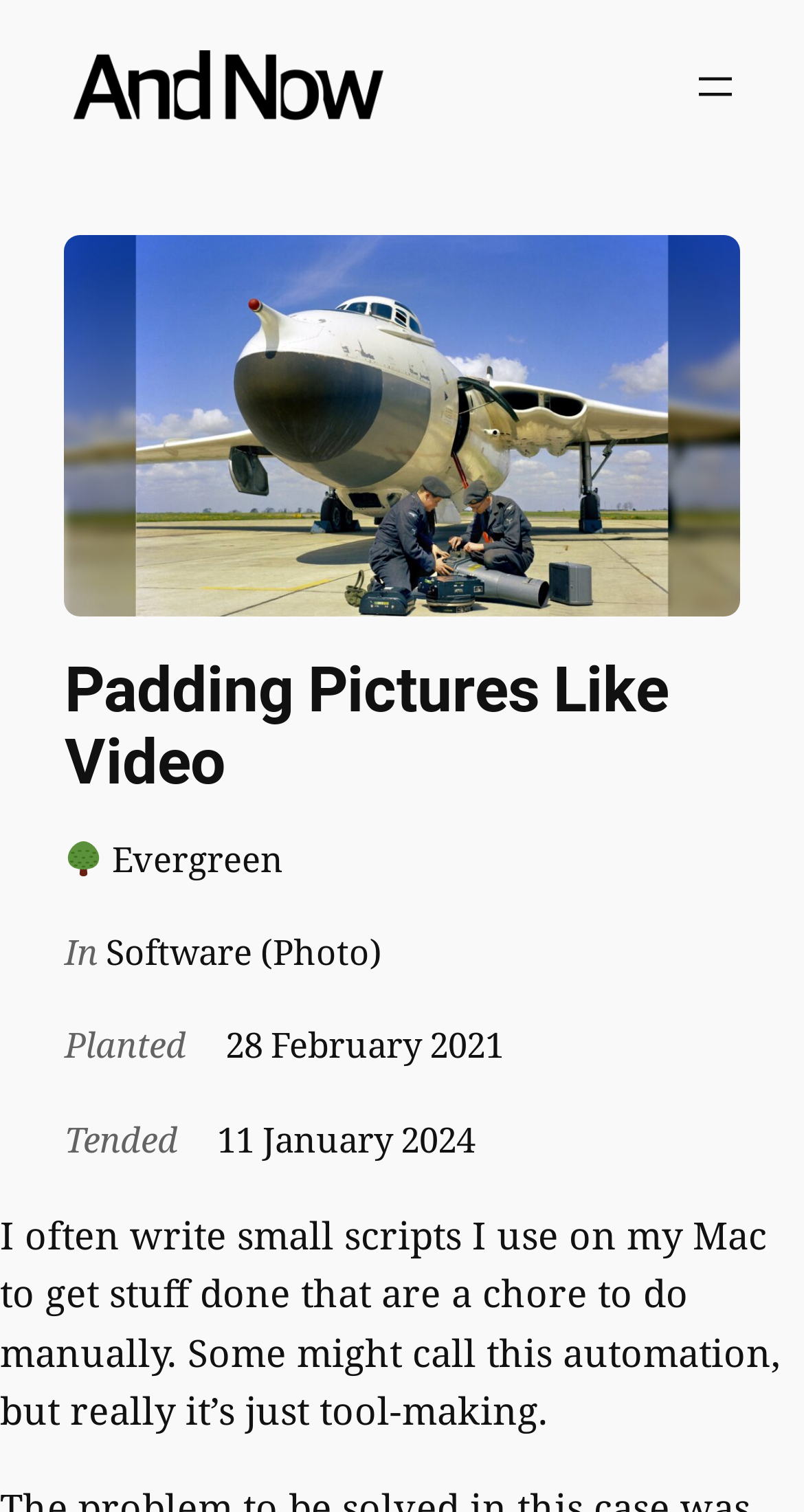Extract the bounding box coordinates for the UI element described by the text: "aria-label="Open menu"". The coordinates should be in the form of [left, top, right, bottom] with values between 0 and 1.

[0.858, 0.04, 0.92, 0.073]